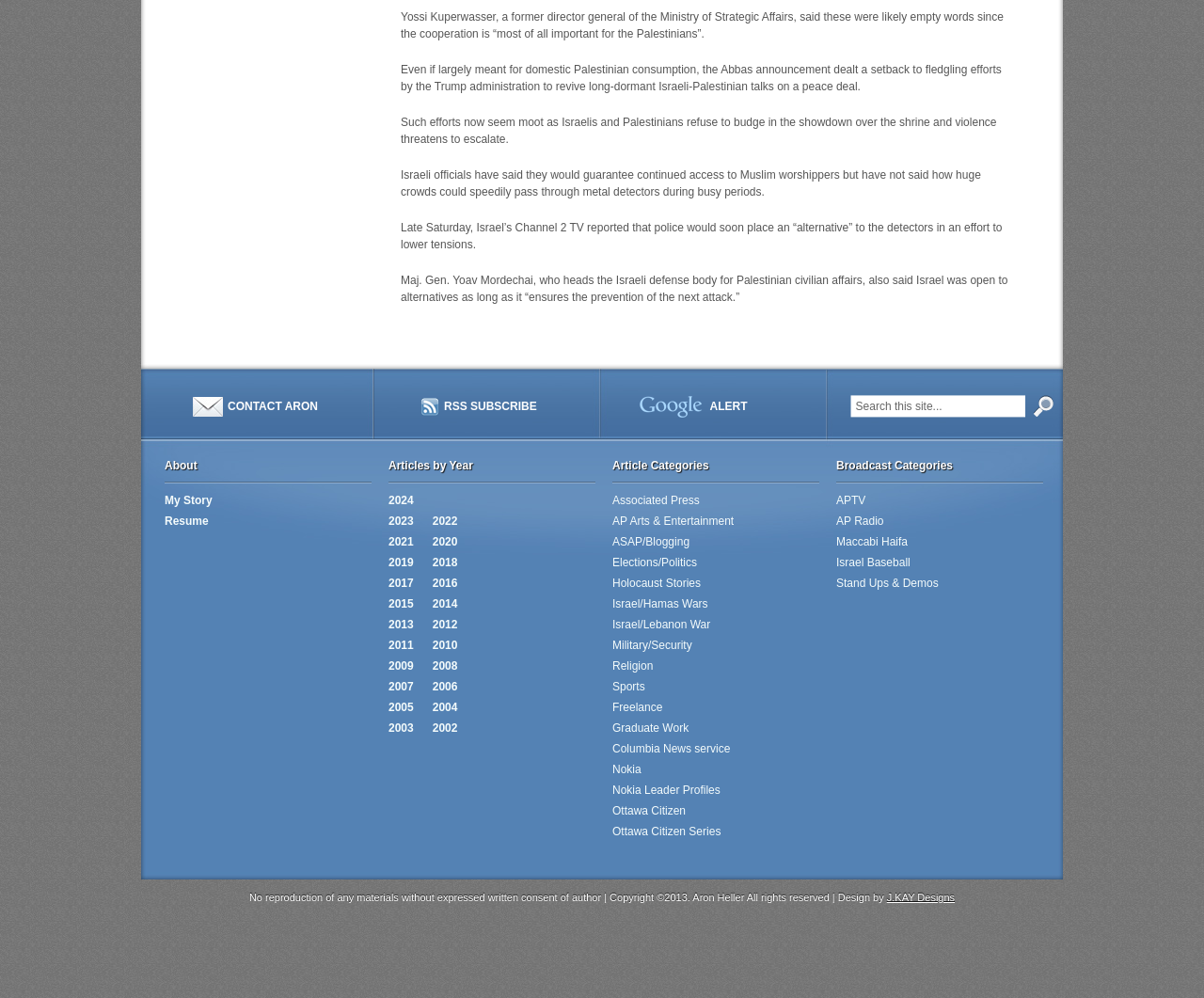What is the name of the author?
Please give a detailed and thorough answer to the question, covering all relevant points.

The copyright notice at the bottom of the webpage mentions 'Copyright ©2013. Aron Heller All rights reserved', indicating that Aron Heller is the author of the content on the website.